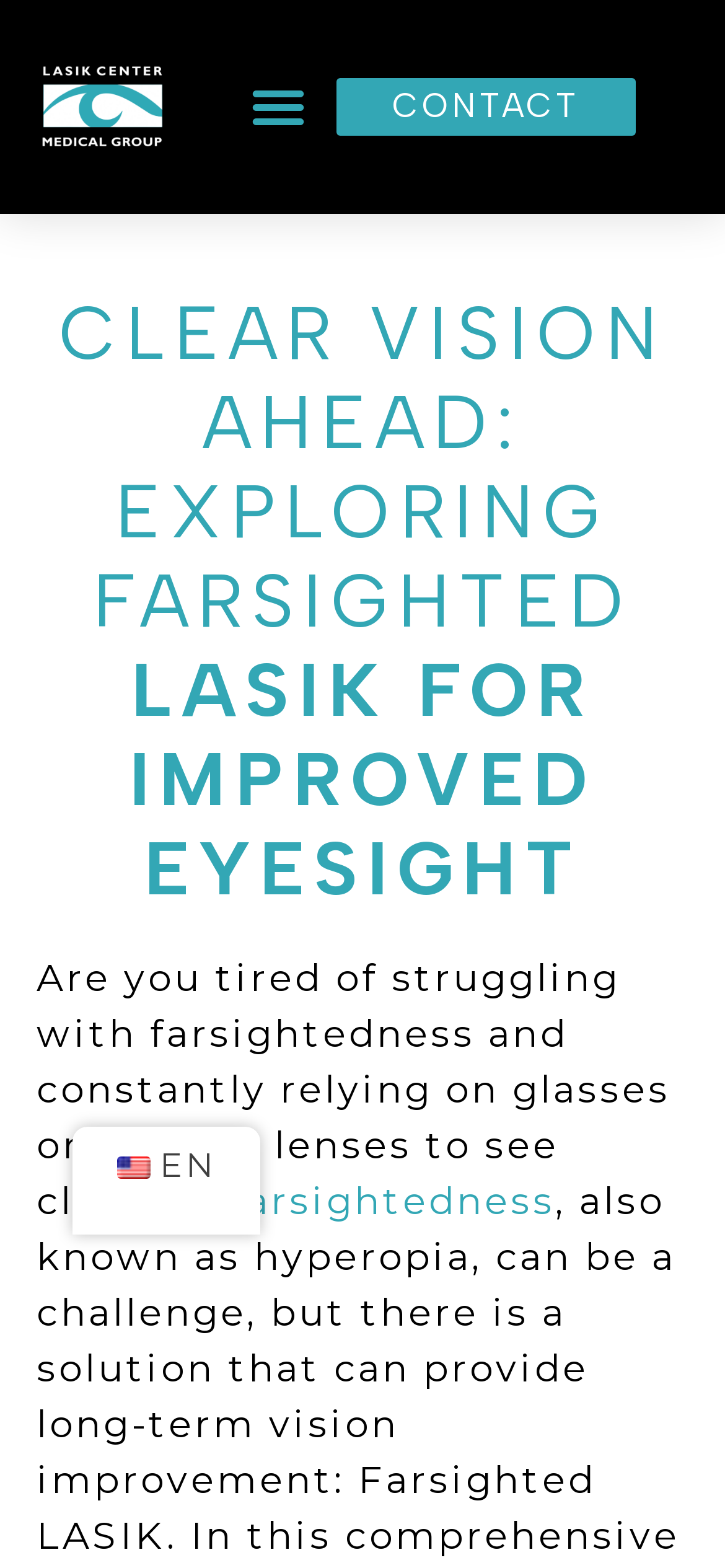What is the purpose of the 'Menu Toggle' button?
Refer to the image and provide a thorough answer to the question.

The purpose of the 'Menu Toggle' button is to open a menu, which can be inferred from its name and its functionality as a toggle button.